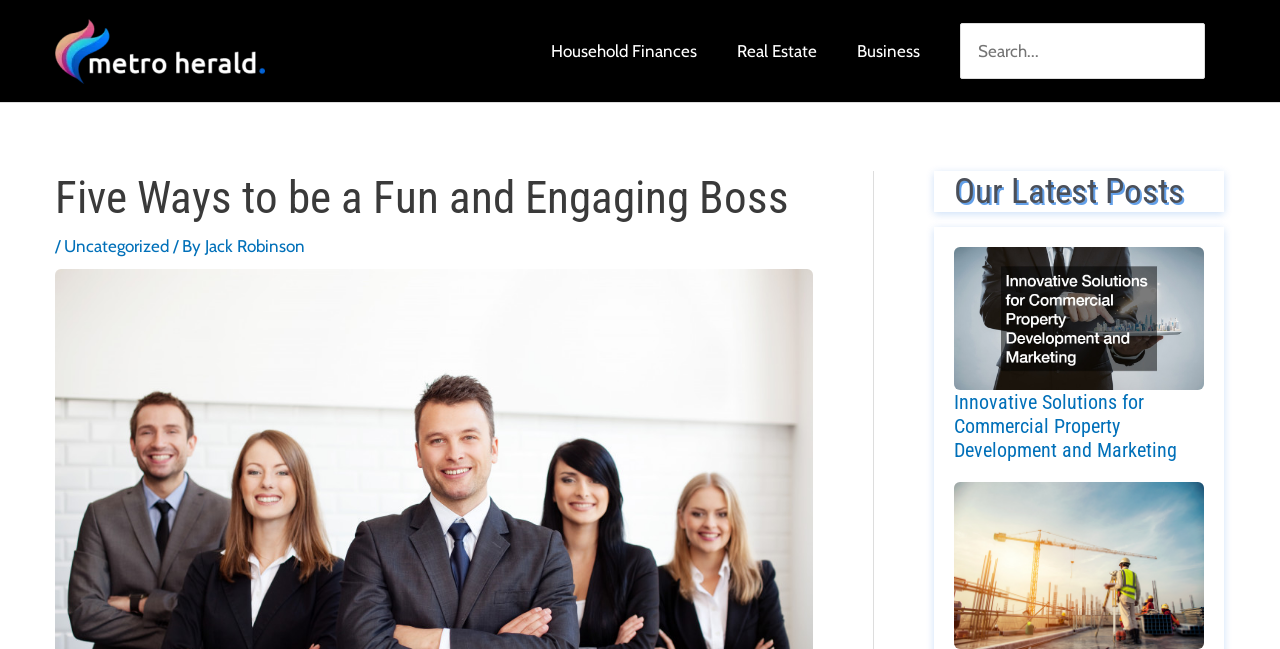Find the coordinates for the bounding box of the element with this description: "Business".

[0.654, 0.026, 0.734, 0.131]